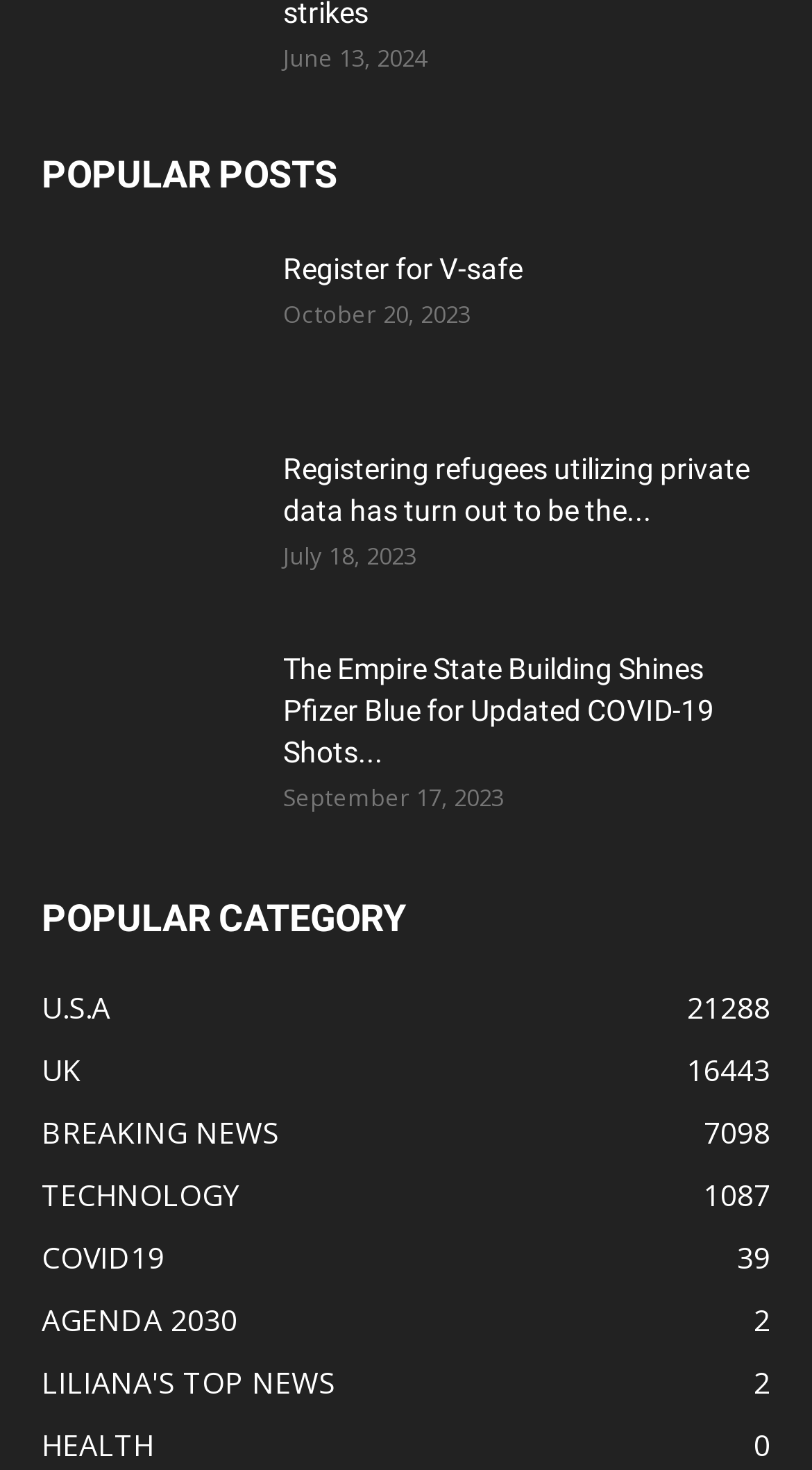Based on the element description BREAKING NEWS7098, identify the bounding box of the UI element in the given webpage screenshot. The coordinates should be in the format (top-left x, top-left y, bottom-right x, bottom-right y) and must be between 0 and 1.

[0.051, 0.757, 0.344, 0.783]